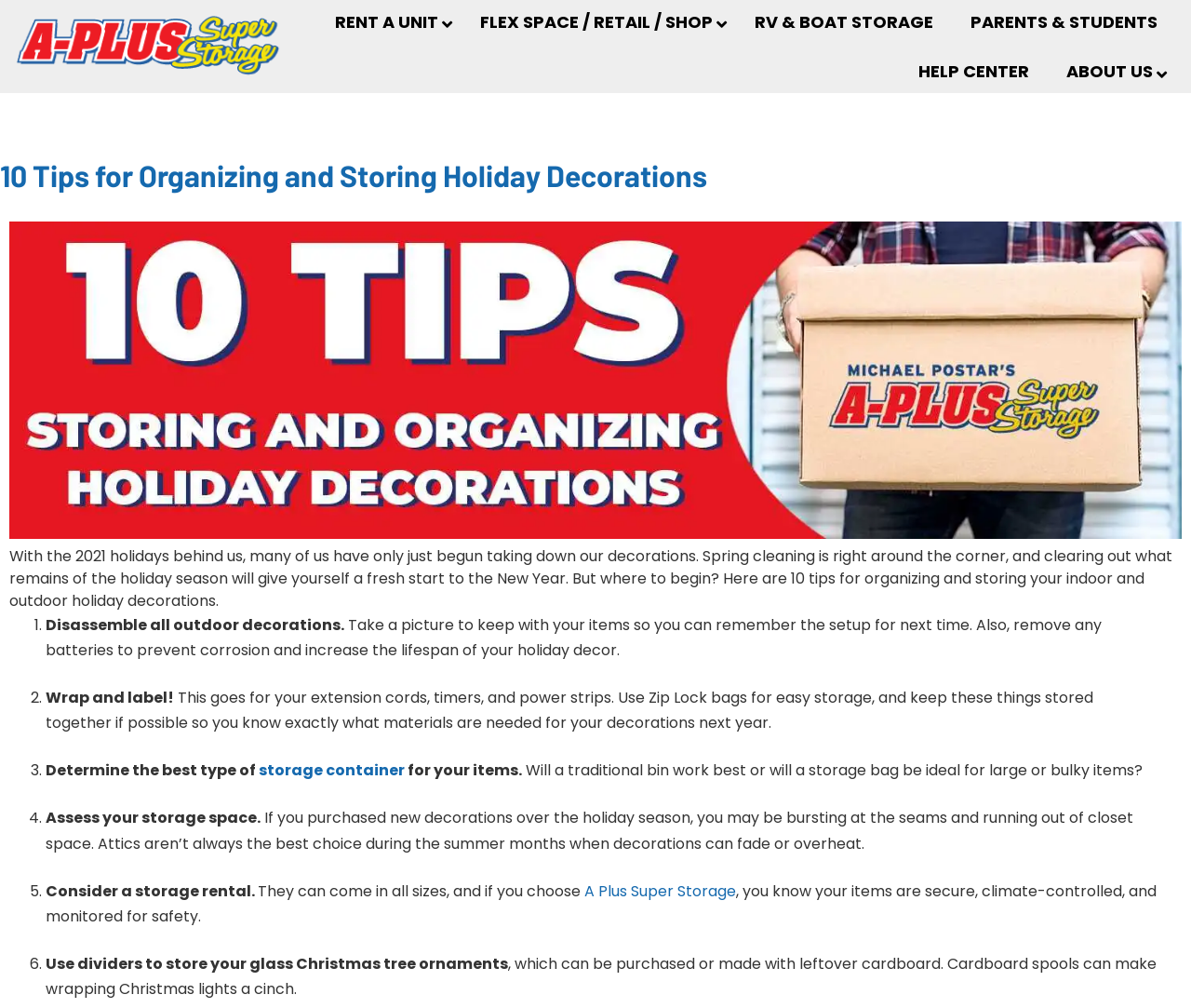What is the purpose of taking a picture of outdoor decorations?
Examine the image closely and answer the question with as much detail as possible.

According to the text, taking a picture of outdoor decorations is recommended so that you can remember the setup for next time. This is mentioned in the first tip for organizing and storing holiday decorations.